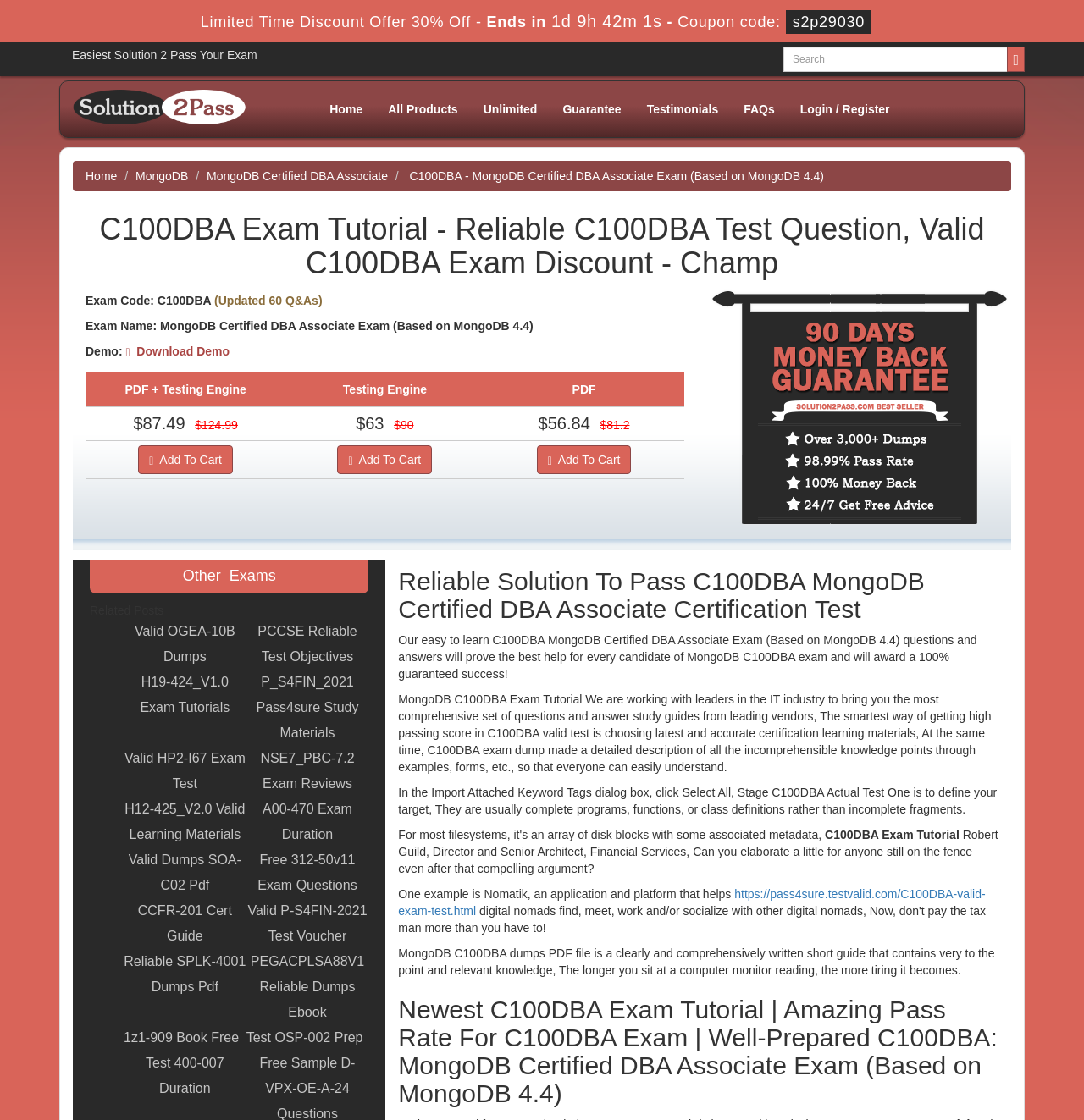Locate the bounding box coordinates of the clickable region necessary to complete the following instruction: "Search for MongoDB Certified DBA Associate Exam". Provide the coordinates in the format of four float numbers between 0 and 1, i.e., [left, top, right, bottom].

[0.723, 0.042, 0.93, 0.064]